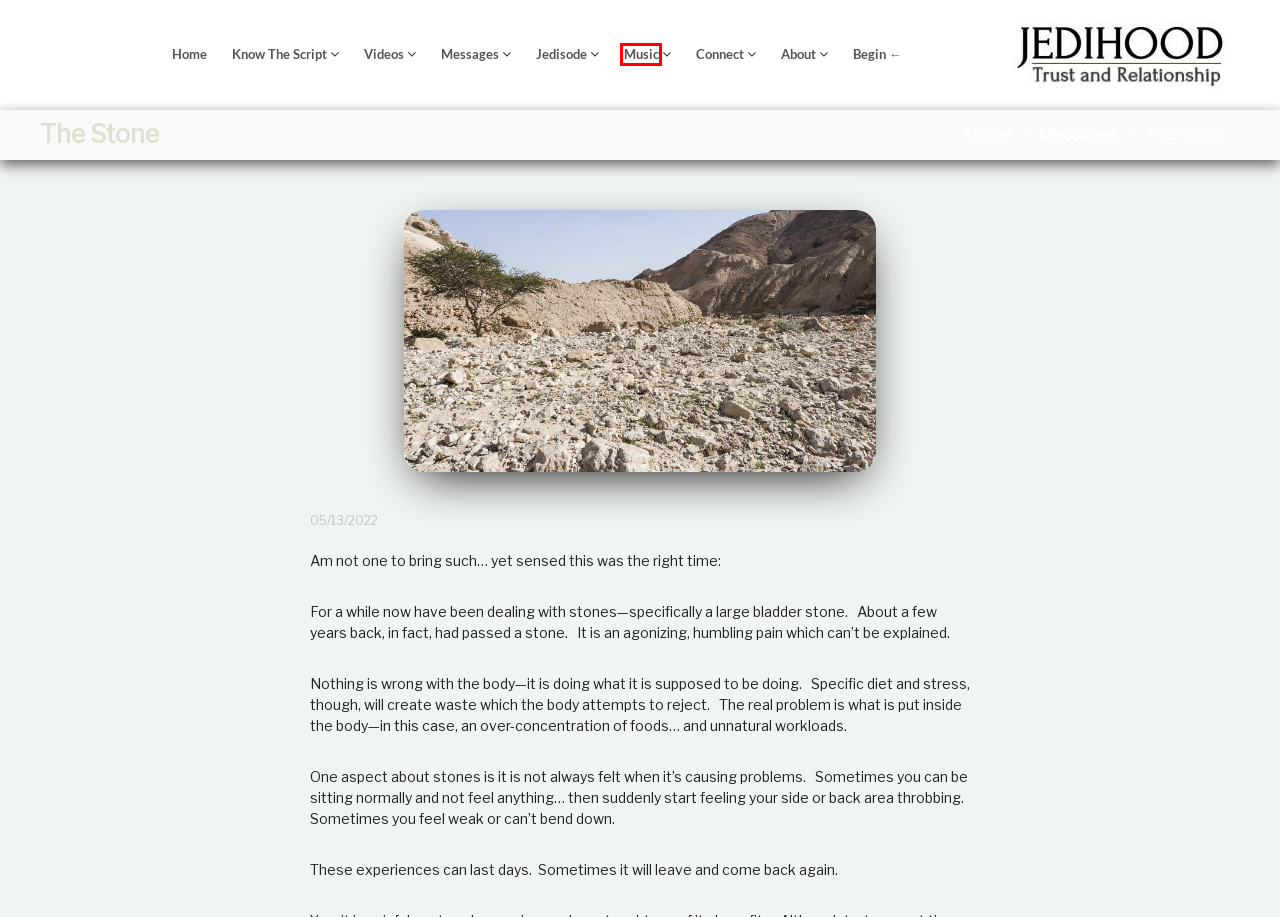You are given a screenshot of a webpage with a red bounding box around an element. Choose the most fitting webpage description for the page that appears after clicking the element within the red bounding box. Here are the candidates:
A. Begin – Jedihood — Trust and Relationship
B. Music on Jedihood – Jedihood — Trust and Relationship
C. Know The Script – To Know The Father Means Relationship
D. Jedihood Videos – Jedihood — Trust and Relationship
E. Jedisode – Jedihood — Trust and Relationship
F. Messages – Jedihood — Trust and Relationship
G. Finding Jedihood: Starting Video – Jedihood — Trust and Relationship
H. The Jedihood Message – Jedihood — Trust and Relationship

B